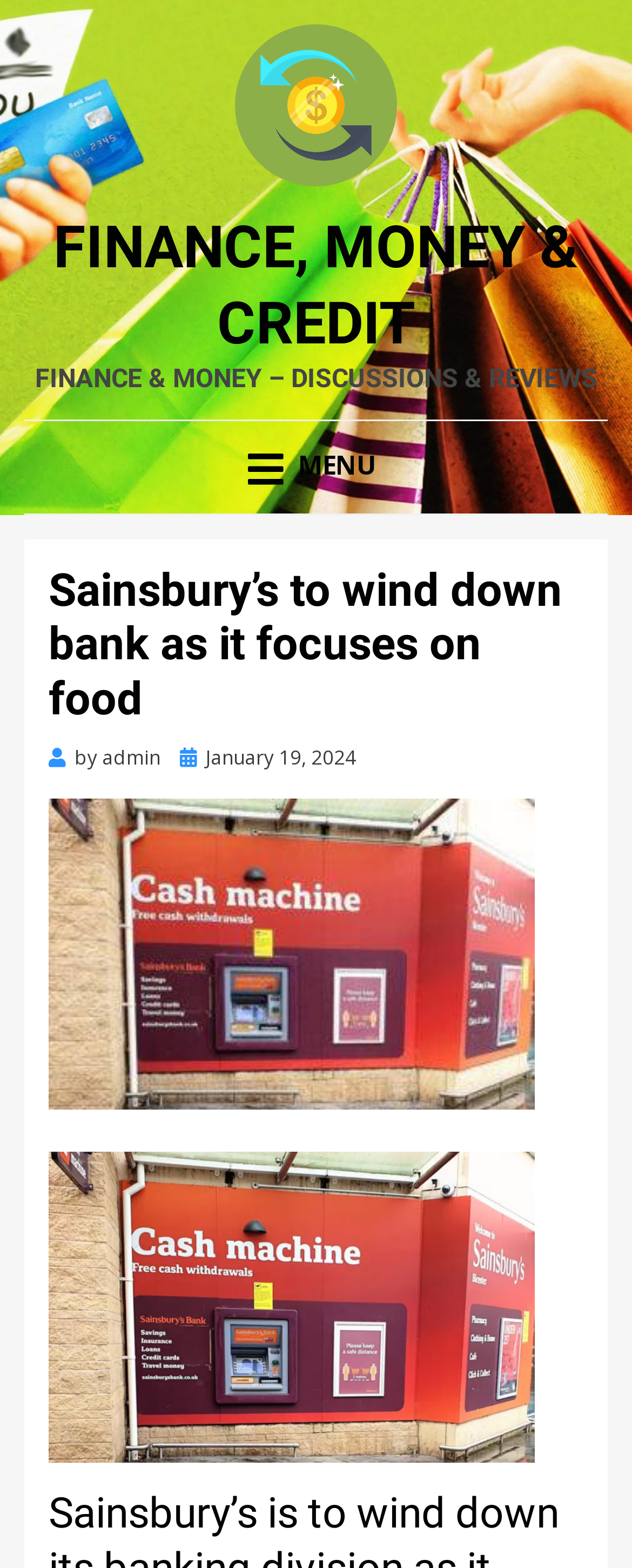Respond to the following query with just one word or a short phrase: 
What is the main topic of the article?

Sainsbury's winding down bank